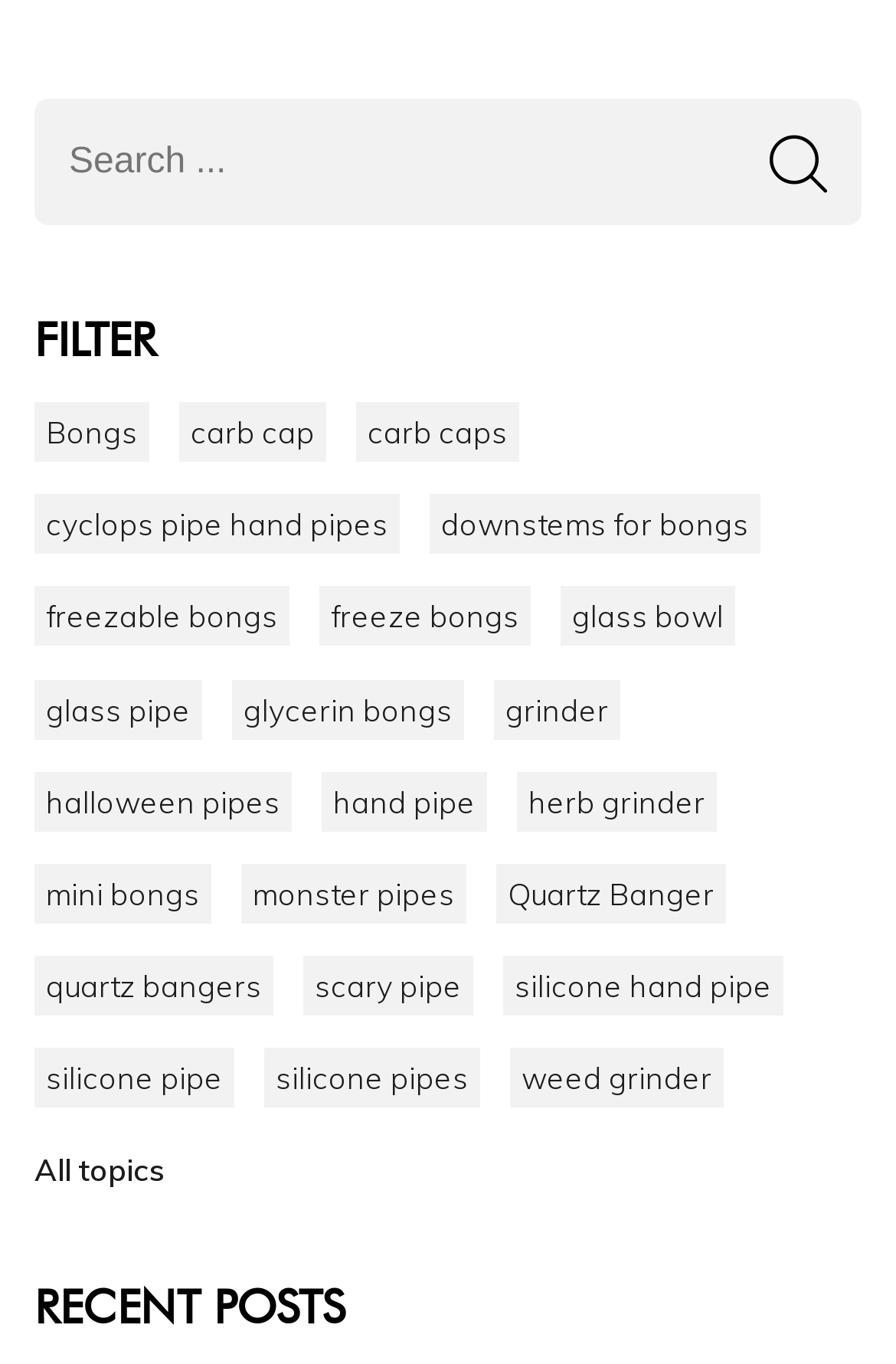Bounding box coordinates are specified in the format (top-left x, top-left y, bottom-right x, bottom-right y). All values are floating point numbers bounded between 0 and 1. Please provide the bounding box coordinate of the region this sentence describes: contact us now

None